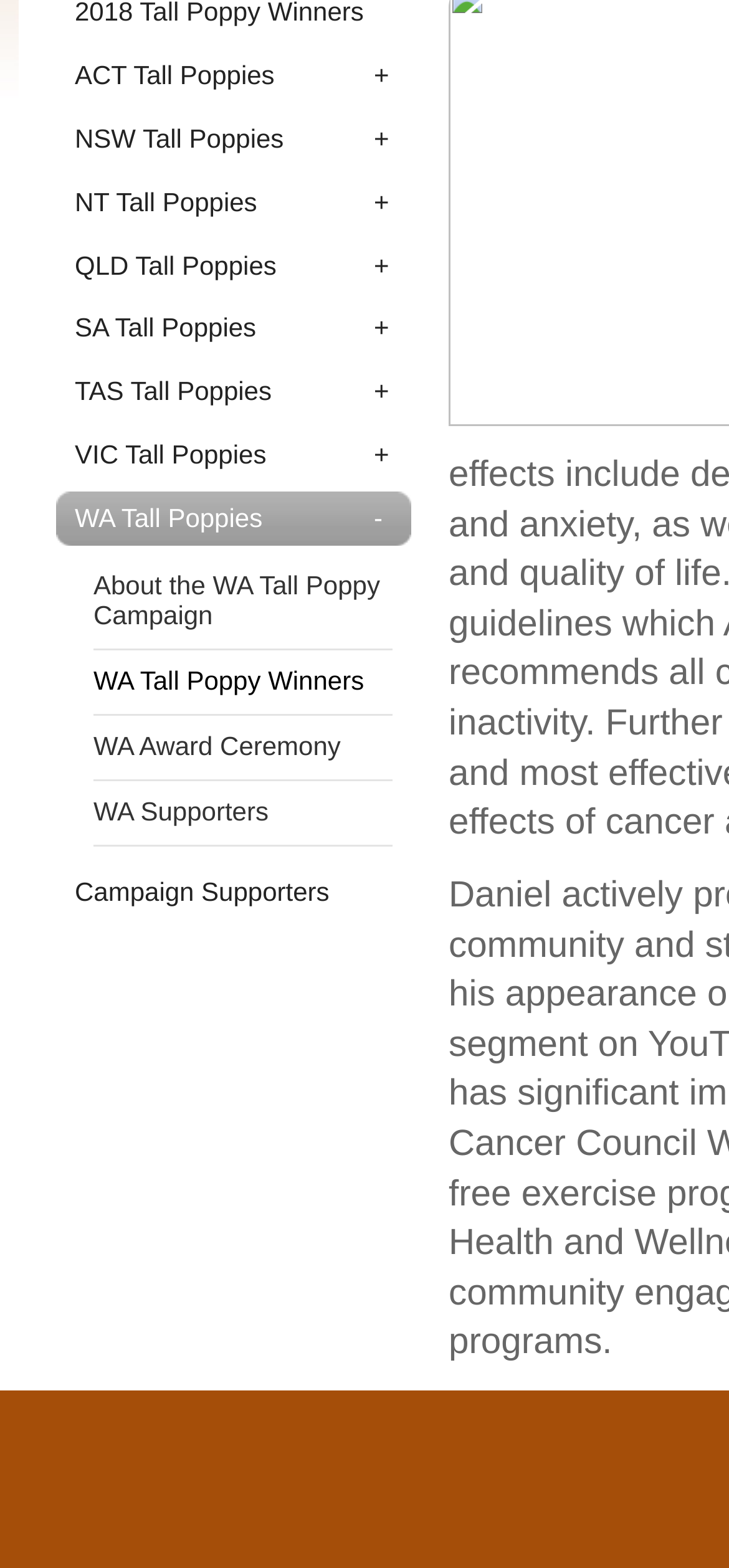Predict the bounding box of the UI element based on the description: "WA Tall Poppy Winners". The coordinates should be four float numbers between 0 and 1, formatted as [left, top, right, bottom].

[0.128, 0.421, 0.538, 0.456]